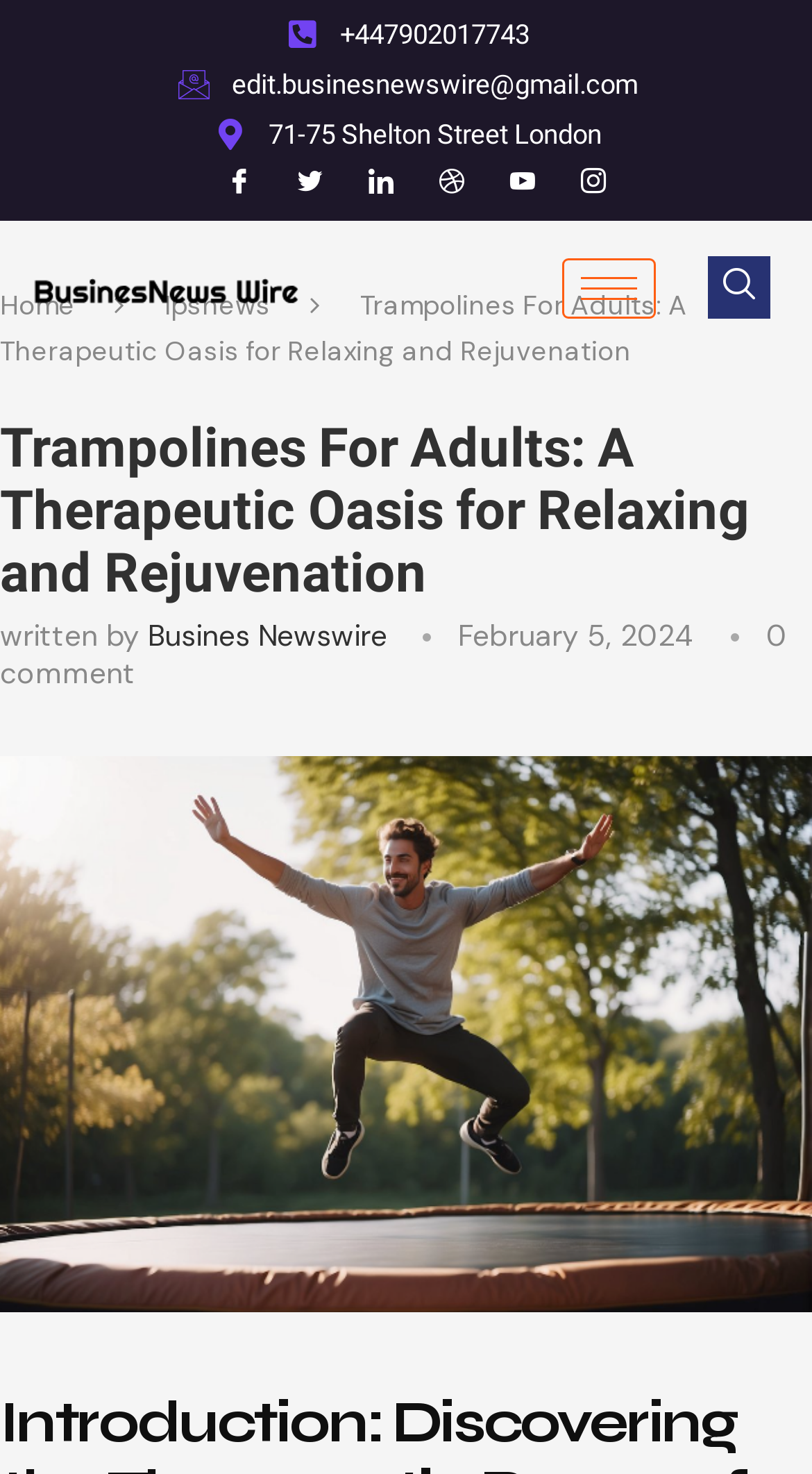How many social media links are there?
Provide a detailed answer to the question using information from the image.

I counted the number of social media links by looking at the links 'Facebook', 'Twitter', 'LinkedIn', 'Dribble', 'Youtube', and 'Instagram' which are located at [0.256, 0.102, 0.333, 0.144], [0.344, 0.102, 0.421, 0.144], [0.431, 0.102, 0.508, 0.144], [0.518, 0.102, 0.595, 0.144], [0.605, 0.102, 0.682, 0.144], and [0.692, 0.102, 0.769, 0.144] respectively.